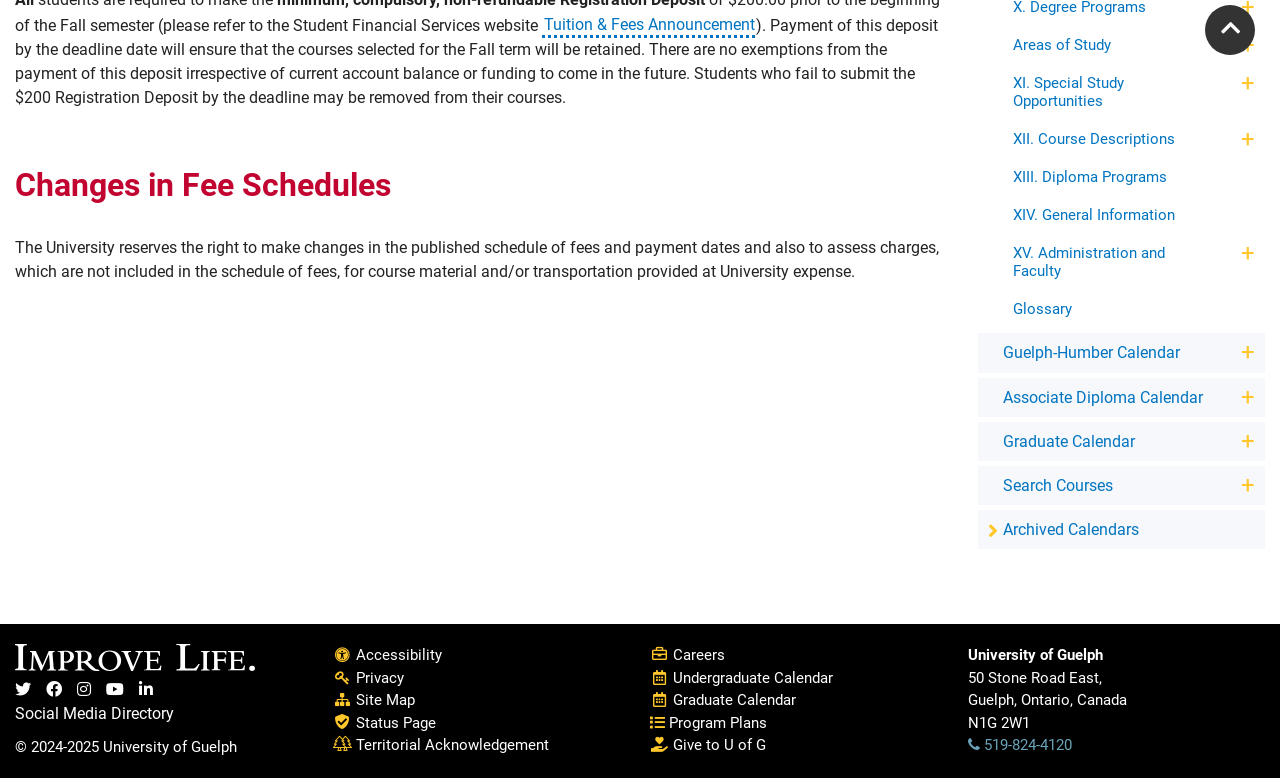Identify the bounding box coordinates of the region I need to click to complete this instruction: "Go back to top".

[0.941, 0.006, 0.98, 0.071]